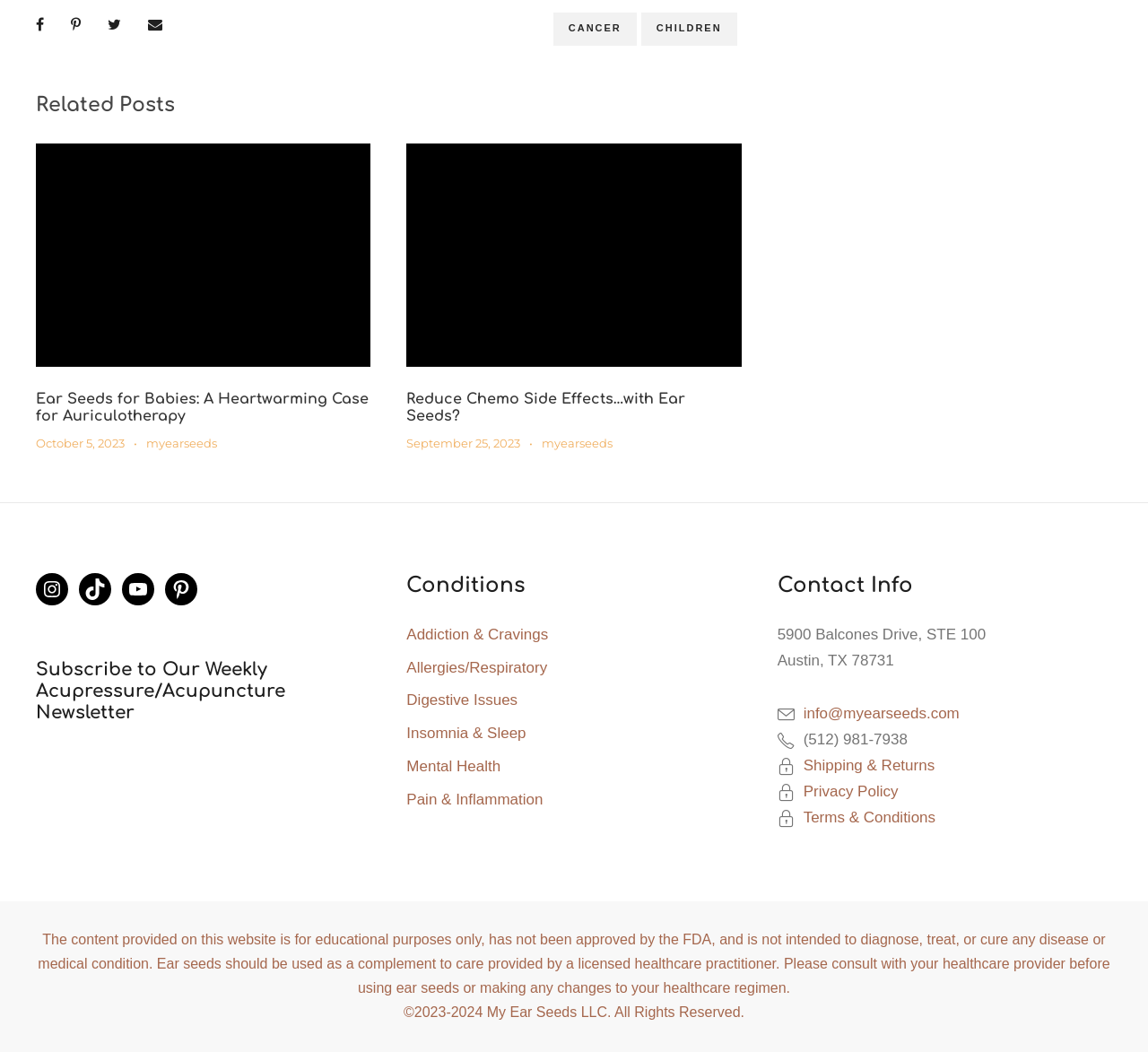Please identify the bounding box coordinates of the region to click in order to complete the given instruction: "Open the 'Ear Seeds for Babies: A Heartwarming Case for Auriculotherapy' article". The coordinates should be four float numbers between 0 and 1, i.e., [left, top, right, bottom].

[0.031, 0.371, 0.323, 0.404]